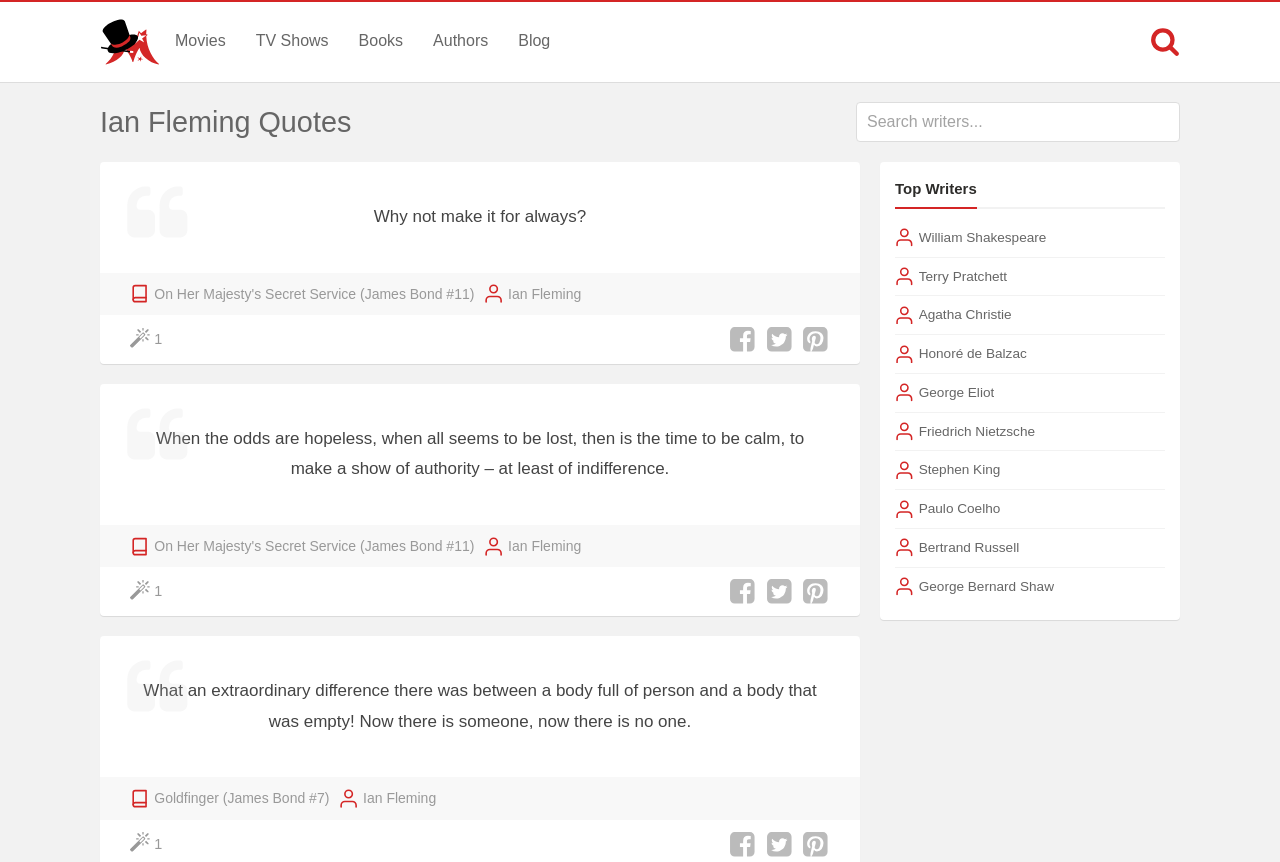Your task is to extract the text of the main heading from the webpage.

Ian Fleming Quotes